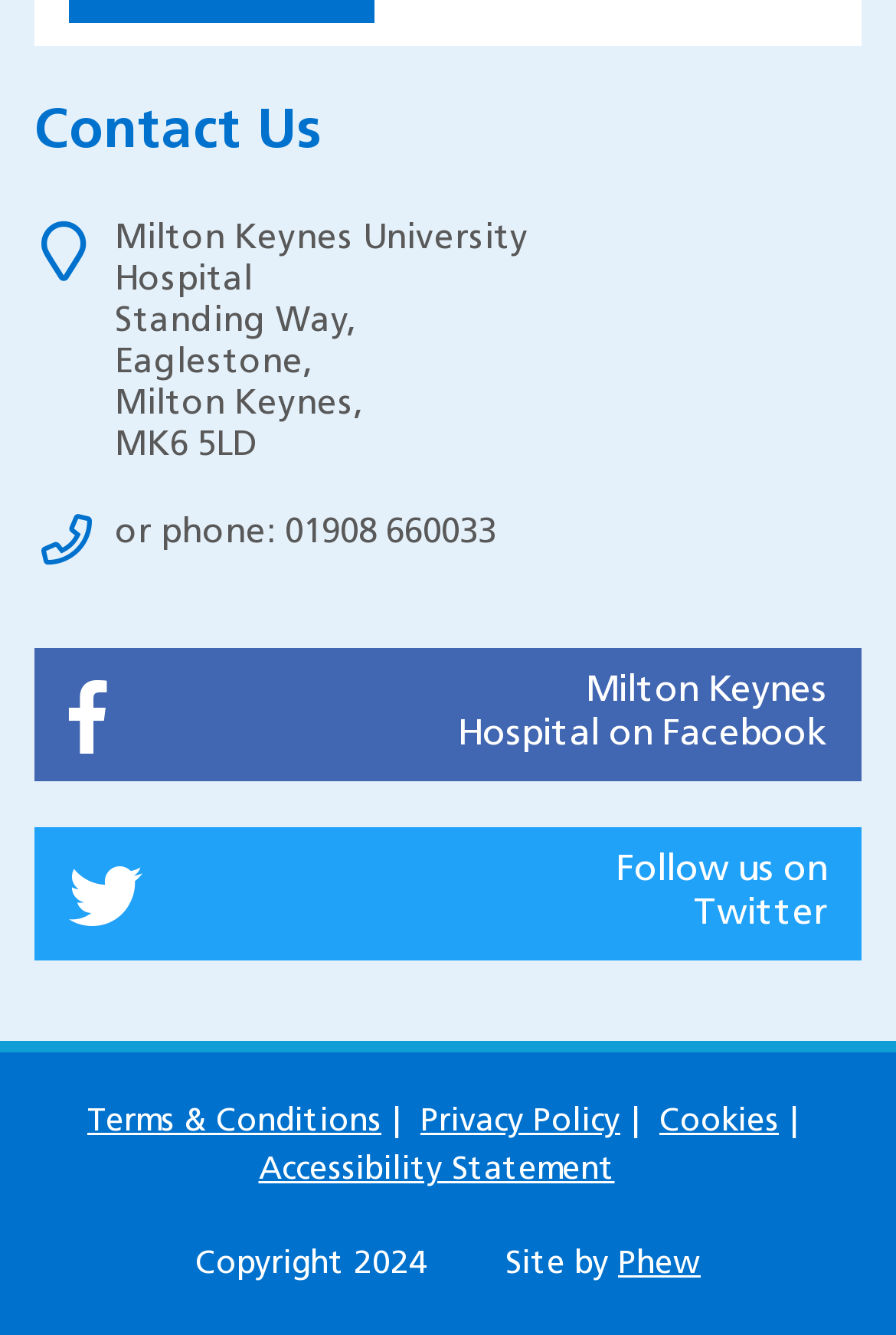Give a concise answer using one word or a phrase to the following question:
What is the hospital's address?

Standing Way, Eaglestone, Milton Keynes, MK6 5LD